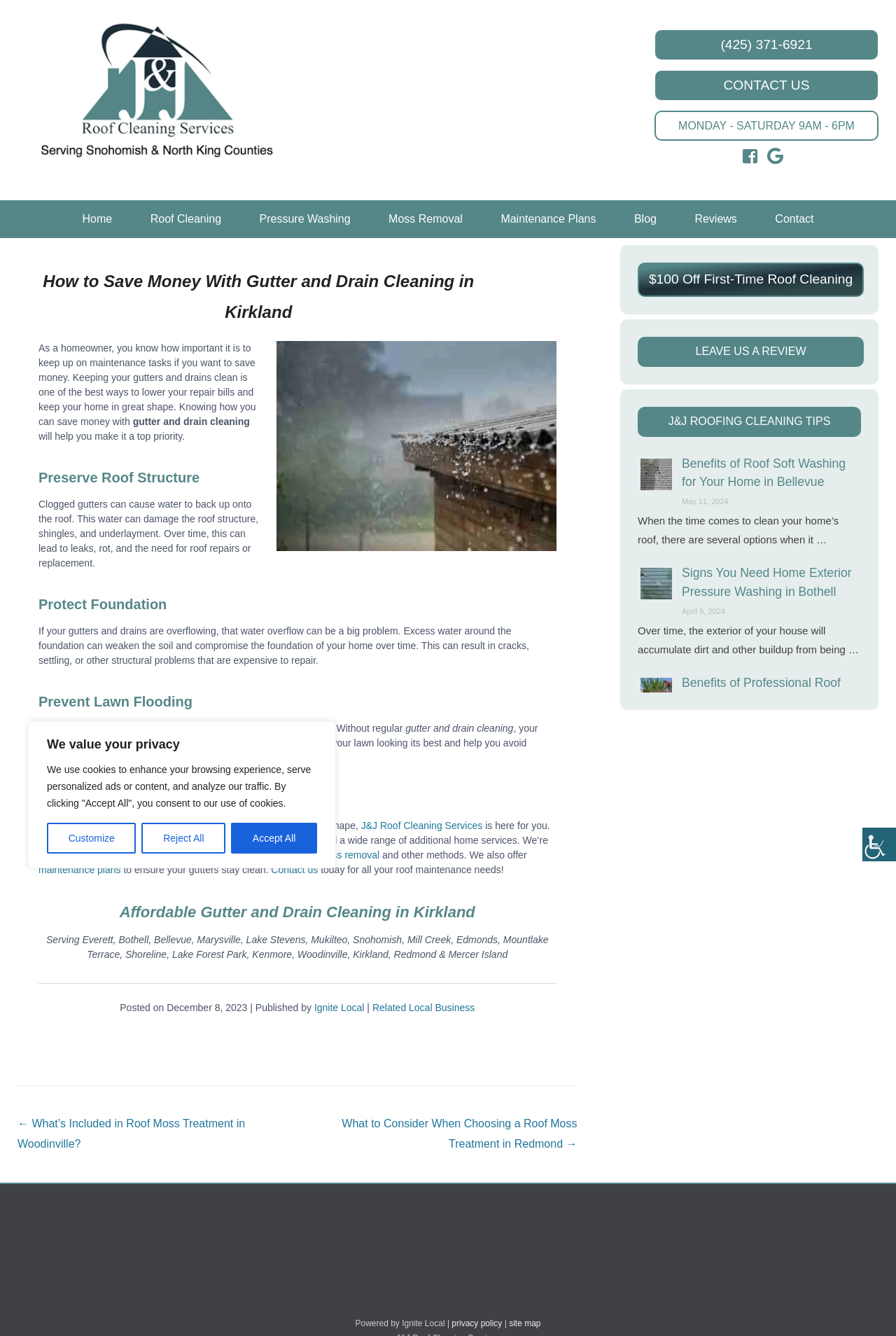What are the consequences of clogged gutters? Refer to the image and provide a one-word or short phrase answer.

Roof damage and foundation problems